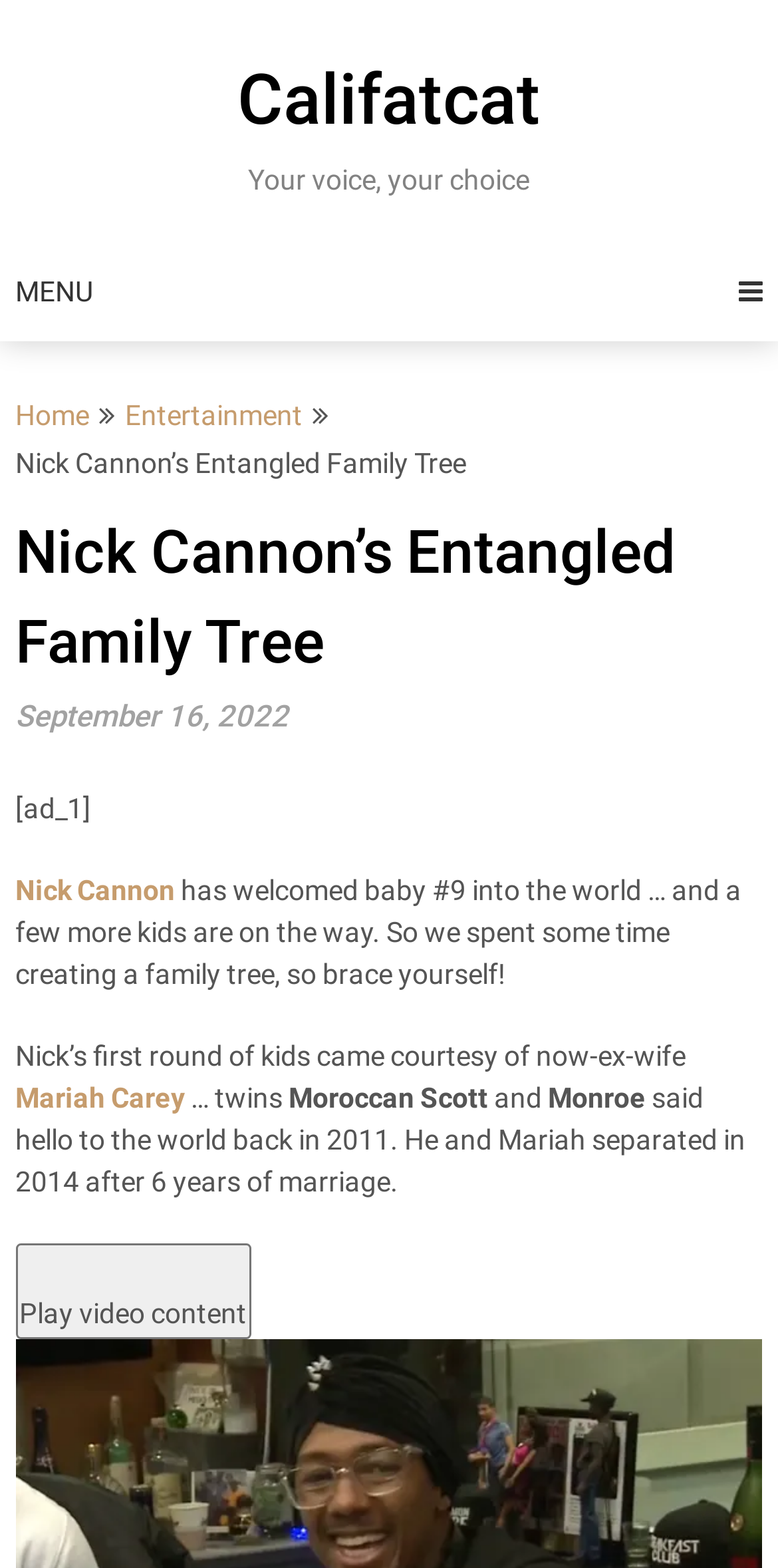What is the name of Nick Cannon's twins?
Refer to the image and provide a concise answer in one word or phrase.

Moroccan Scott and Monroe